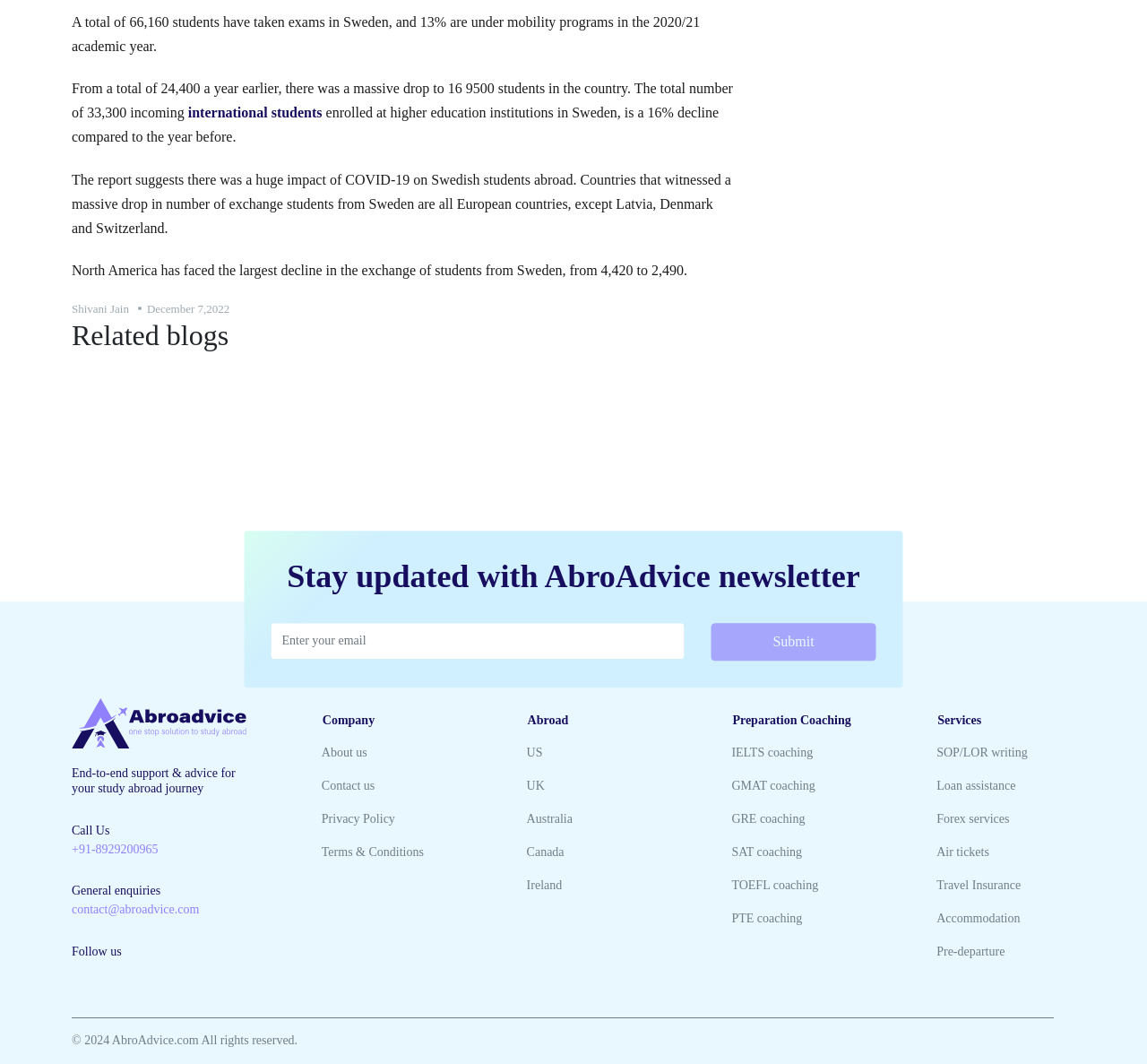Find and indicate the bounding box coordinates of the region you should select to follow the given instruction: "Submit".

[0.62, 0.34, 0.764, 0.375]